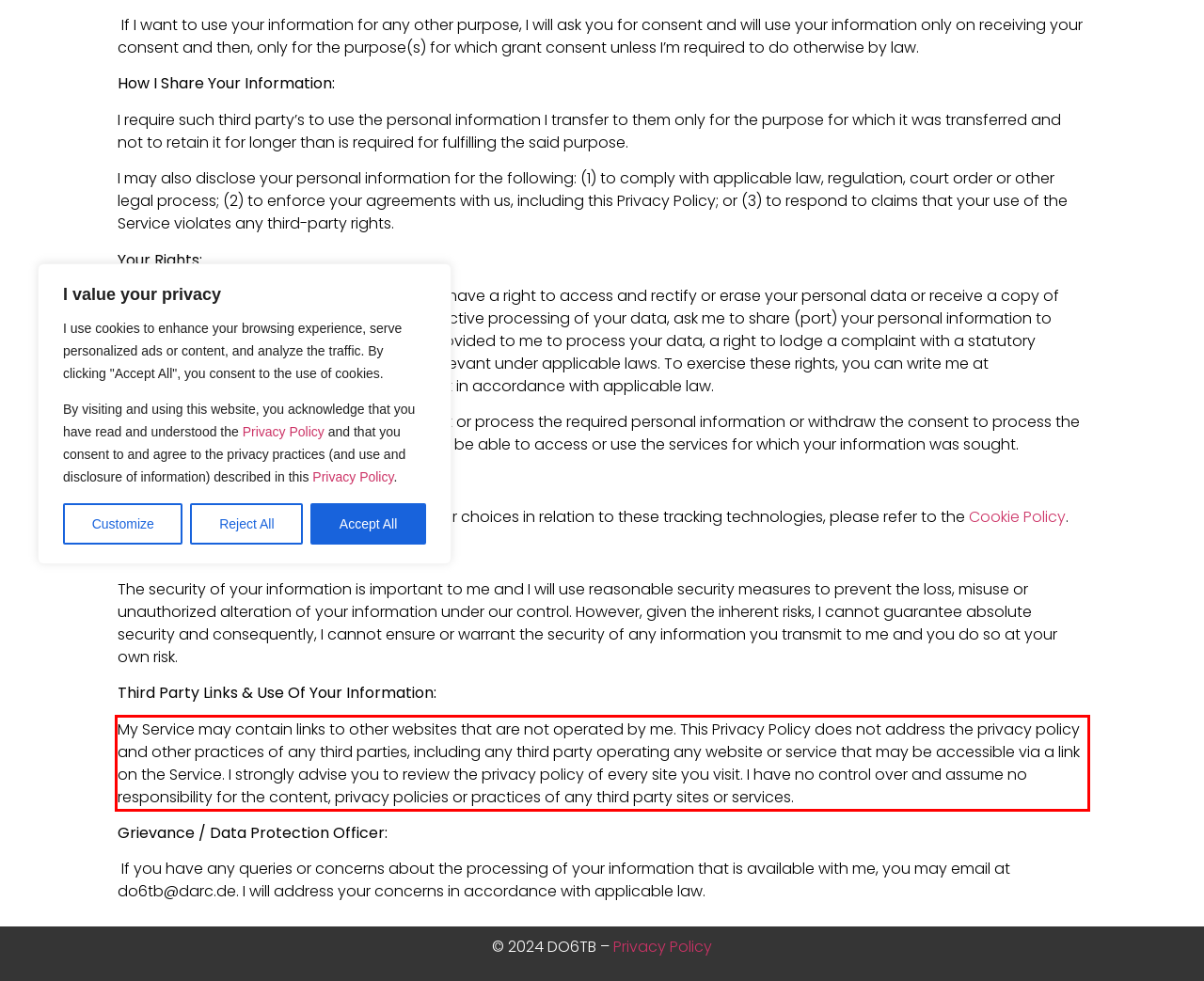You are given a webpage screenshot with a red bounding box around a UI element. Extract and generate the text inside this red bounding box.

My Service may contain links to other websites that are not operated by me. This Privacy Policy does not address the privacy policy and other practices of any third parties, including any third party operating any website or service that may be accessible via a link on the Service. I strongly advise you to review the privacy policy of every site you visit. I have no control over and assume no responsibility for the content, privacy policies or practices of any third party sites or services.